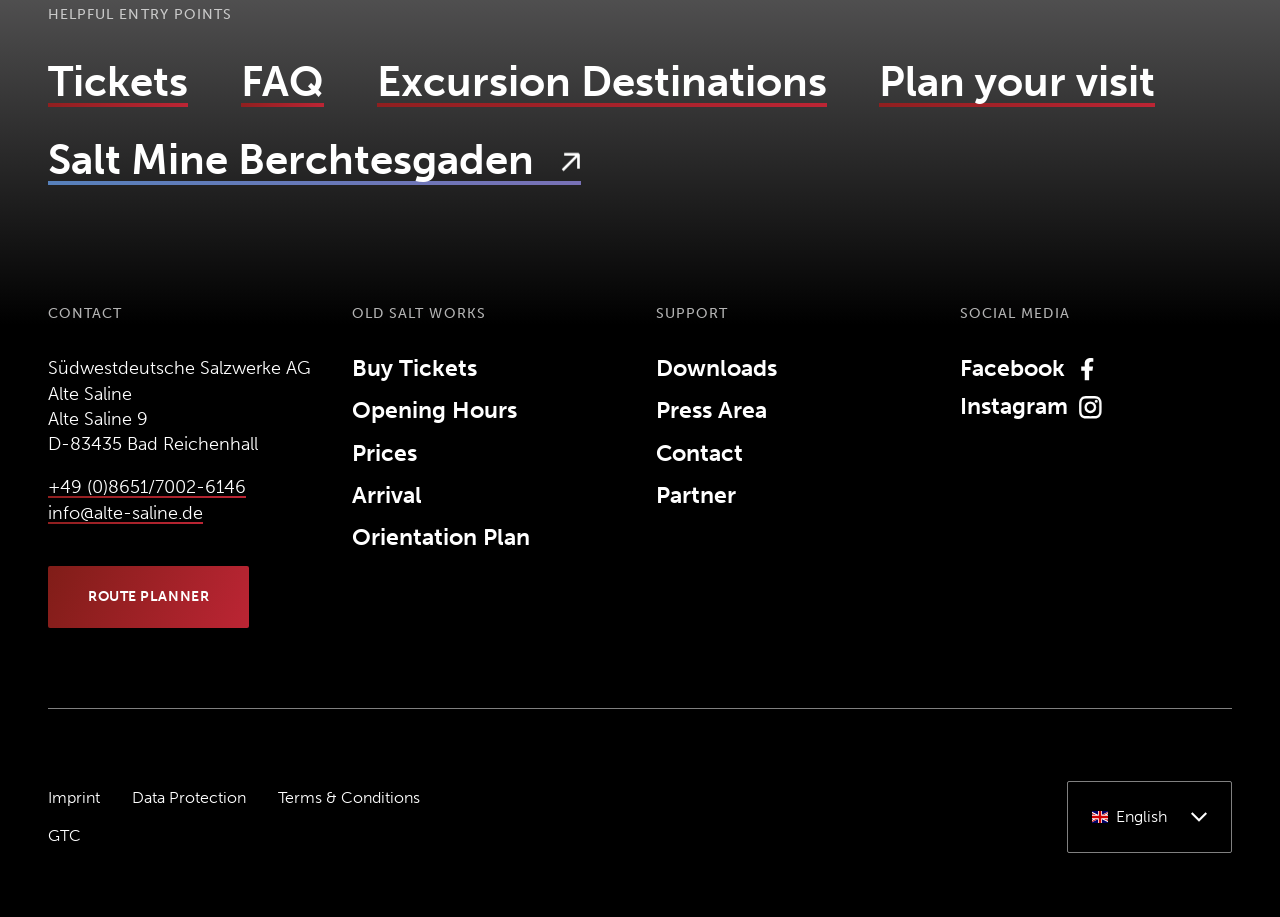Please find the bounding box coordinates of the element's region to be clicked to carry out this instruction: "Choose language".

[0.834, 0.852, 0.962, 0.93]